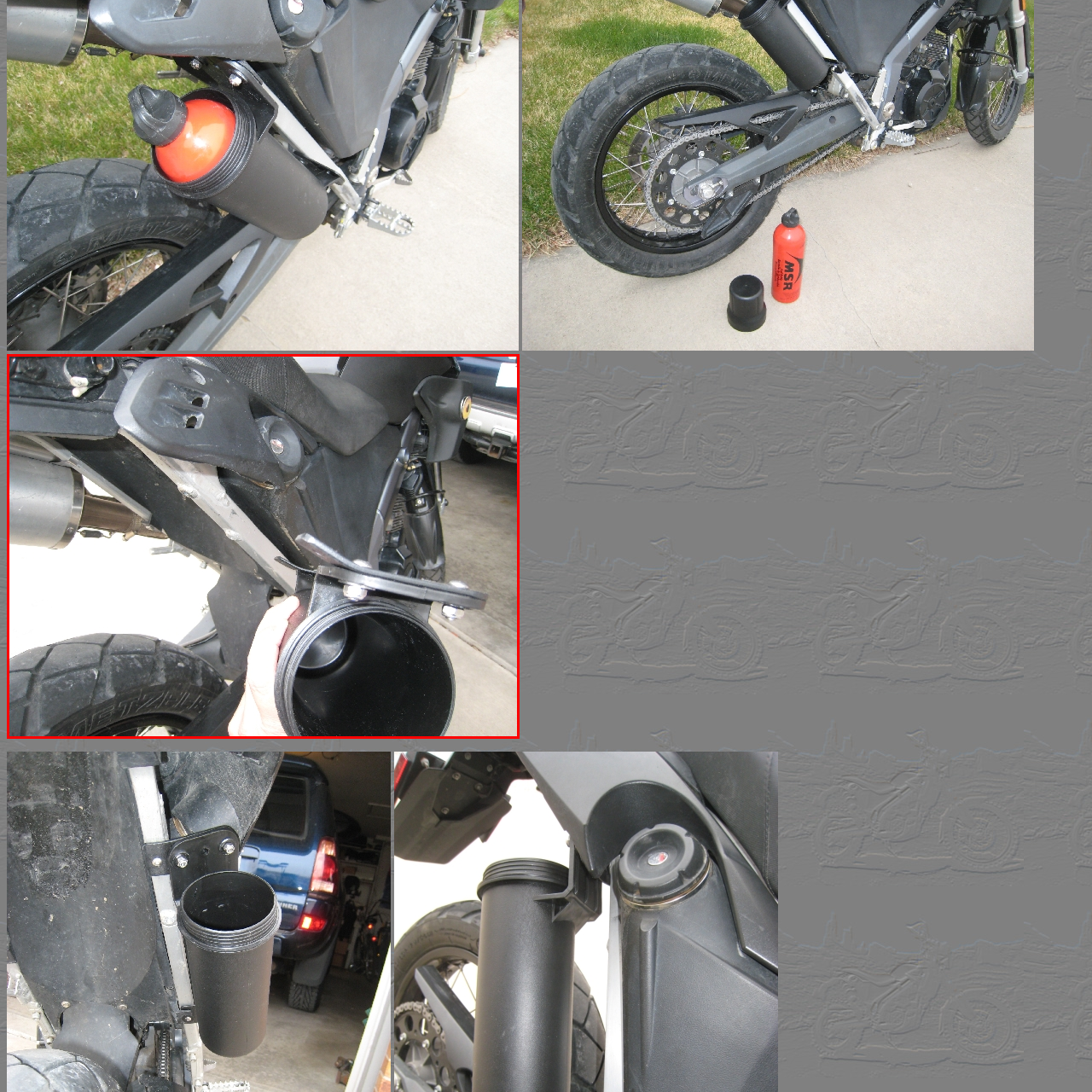View the element within the red boundary, What is the purpose of this image? 
Deliver your response in one word or phrase.

Motorcycle maintenance or modification